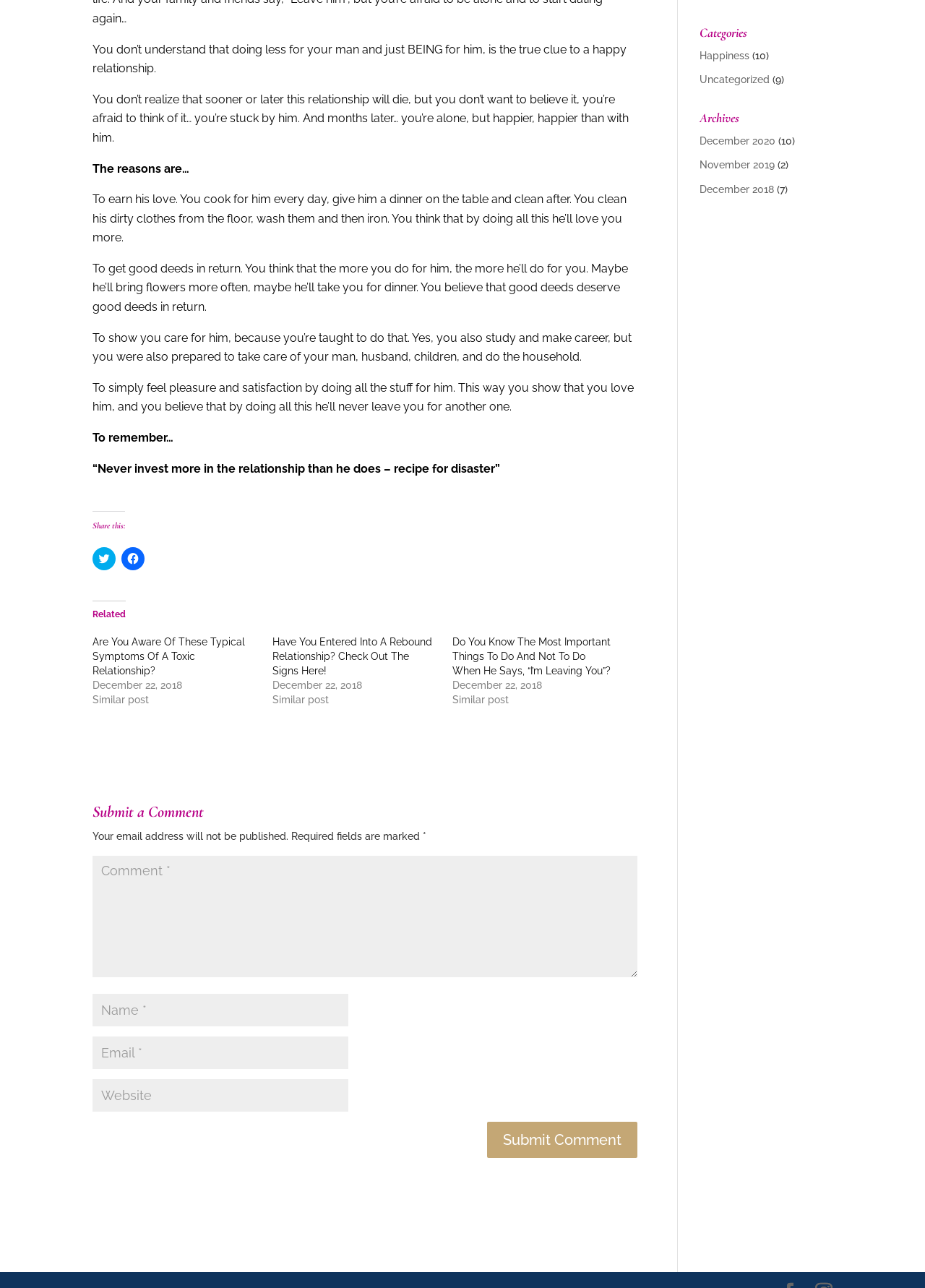Locate the UI element that matches the description Happiness in the webpage screenshot. Return the bounding box coordinates in the format (top-left x, top-left y, bottom-right x, bottom-right y), with values ranging from 0 to 1.

[0.756, 0.038, 0.81, 0.047]